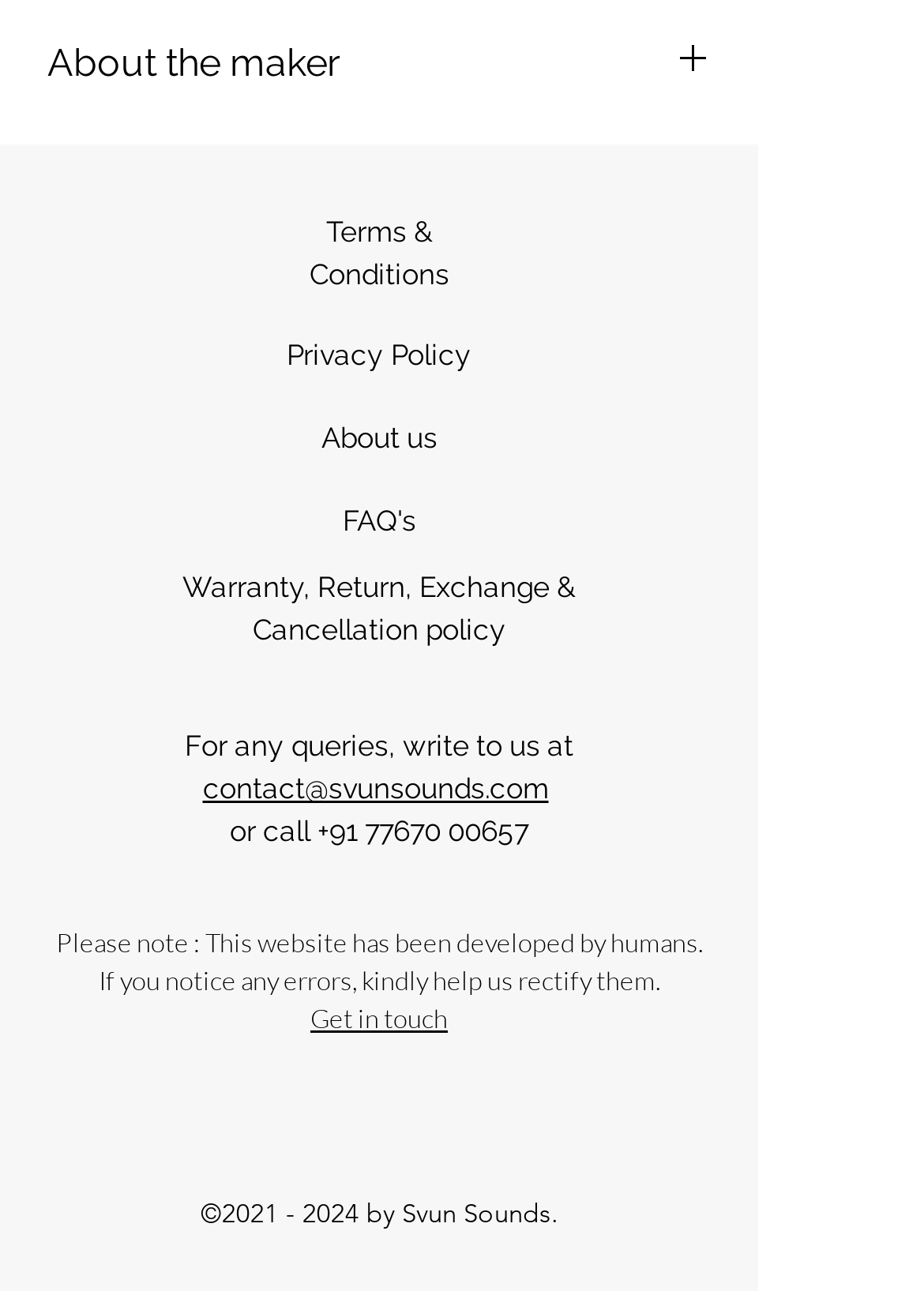What is the email address to contact for queries?
Answer the question with a detailed and thorough explanation.

The email address can be found in the section 'For any queries, write to us at' which is located at the bottom of the webpage, where it is mentioned as 'contact@svunsounds.com'.